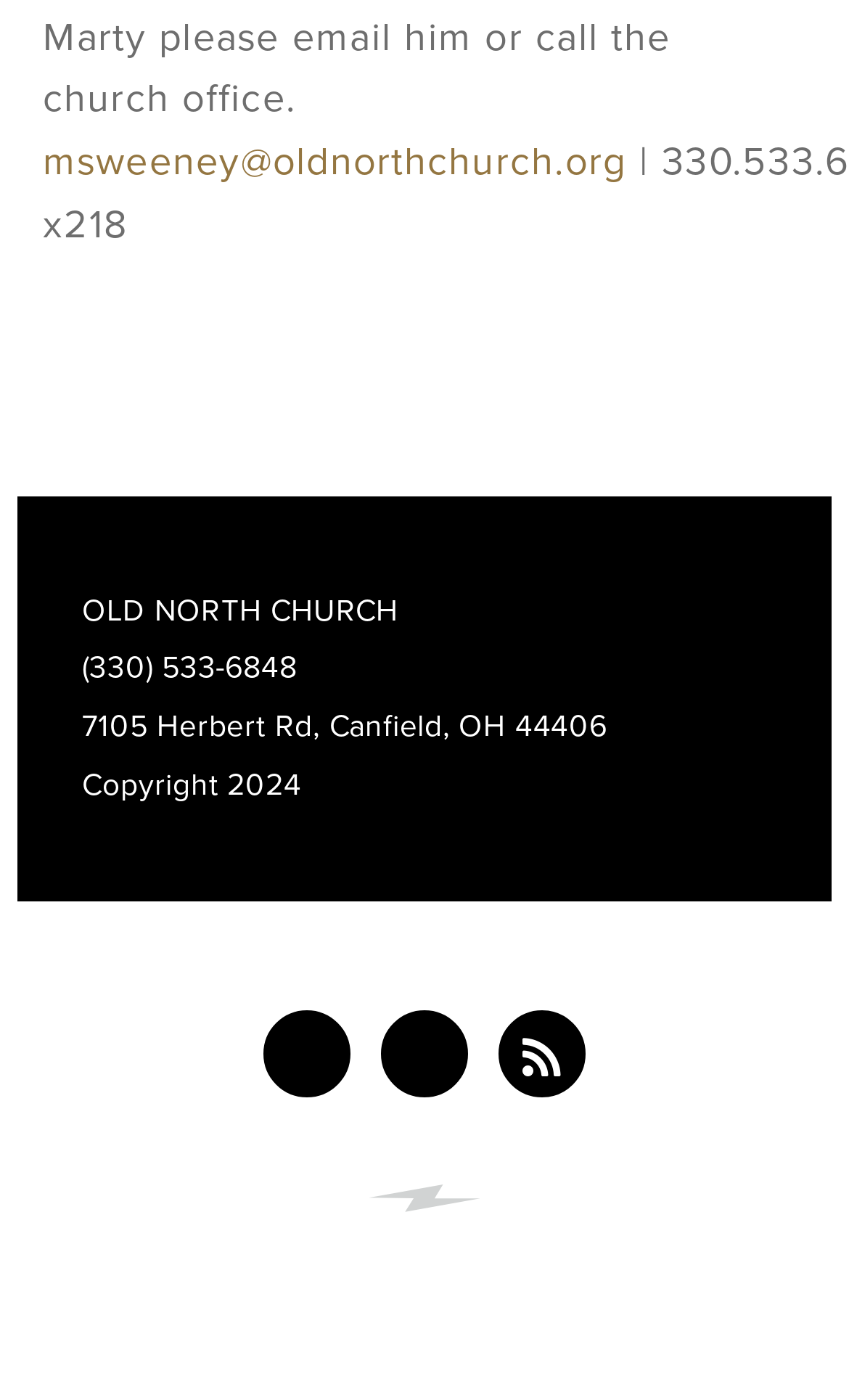Find the bounding box coordinates for the HTML element specified by: "msweeney@oldnorthchurch.org".

[0.05, 0.095, 0.738, 0.136]